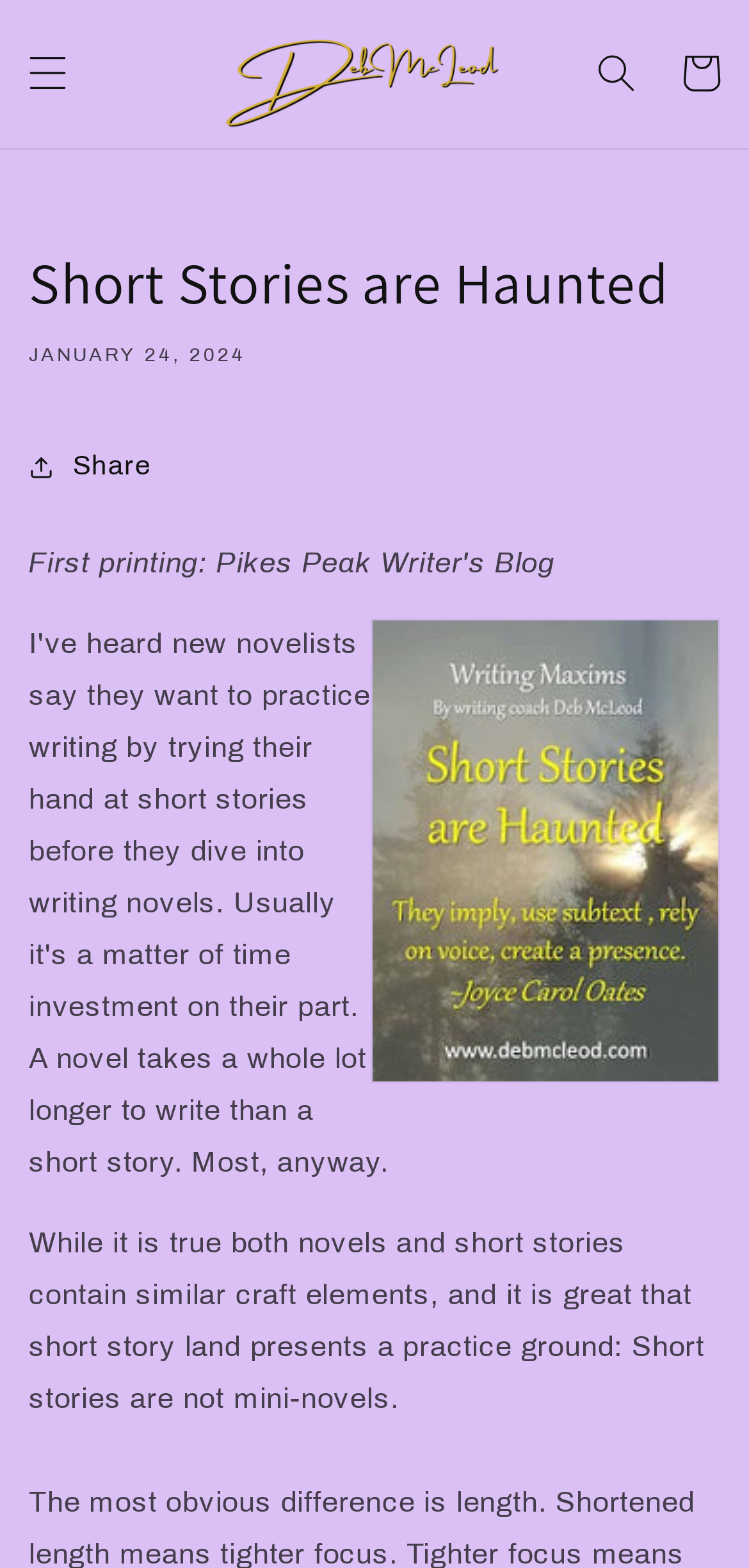Please provide a detailed answer to the question below based on the screenshot: 
What is the topic of the blog post?

The topic of the blog post can be inferred from the main heading 'Short Stories are Haunted' and the content of the blog post, which discusses the differences between short stories and novels.